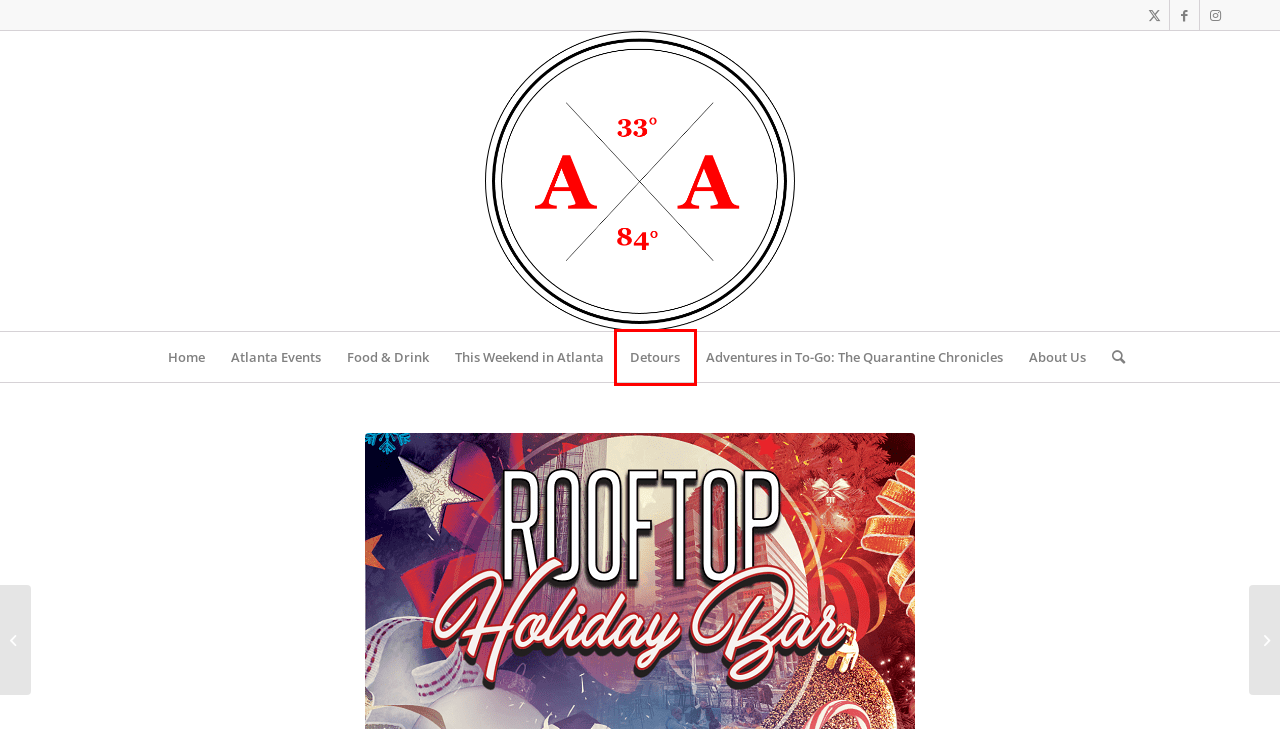You are presented with a screenshot of a webpage with a red bounding box. Select the webpage description that most closely matches the new webpage after clicking the element inside the red bounding box. The options are:
A. Food & Drink | Adventures in Atlanta
B. Adventures in Atlanta
C. PIEDMONT HOLIDAY GIFT MARKET DEBUTS THIS NOVEMBER IN PIEDMONT PARK | Adventures in Atlanta
D. Adventures in To-Go: The Quarantine Chronicles | Adventures in Atlanta
E. Atlanta Events | Adventures in Atlanta
F. Detours | Adventures in Atlanta
G. Perry Street Chophouse | Adventures in Atlanta
H. About Us | Adventures in Atlanta

F